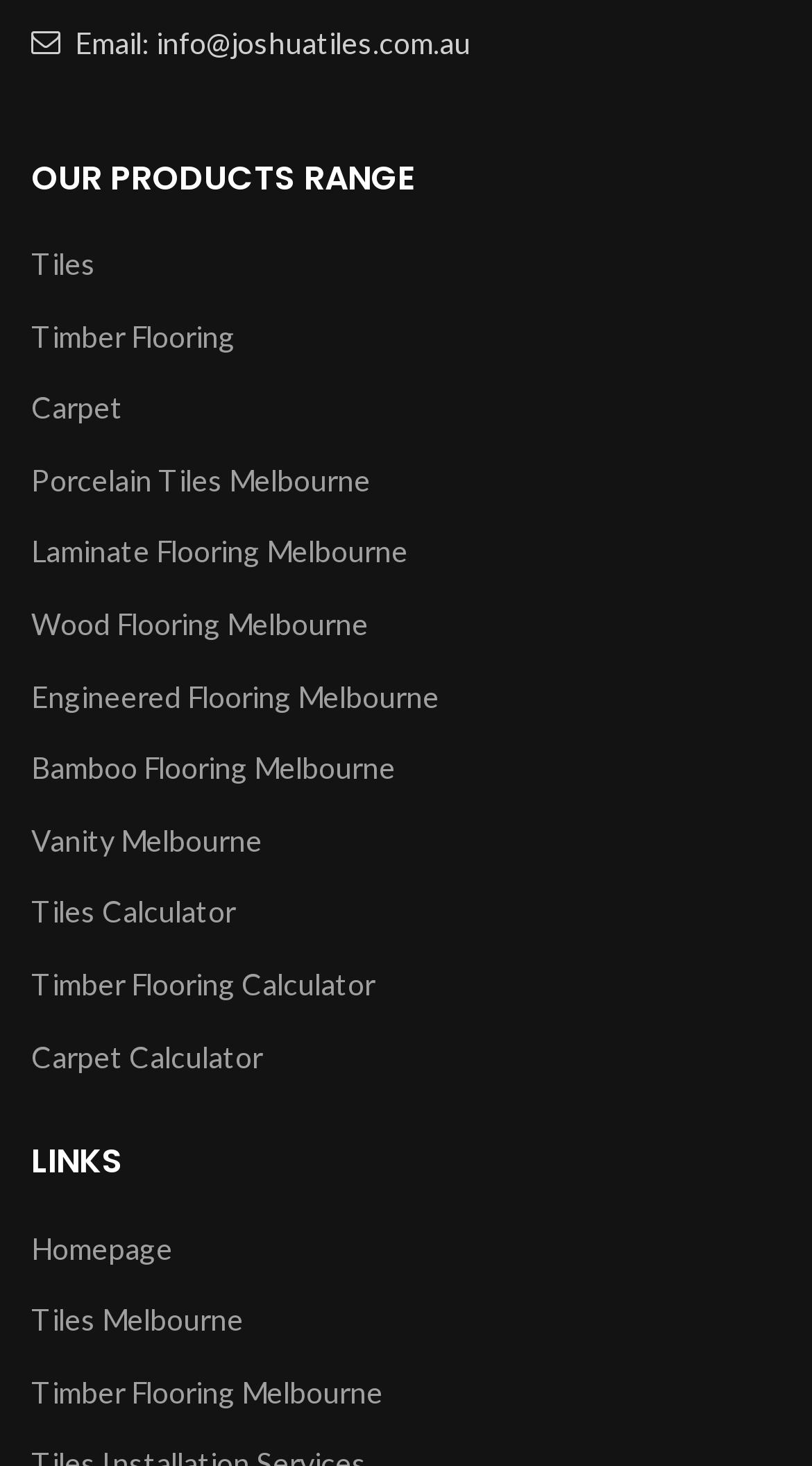What is the email address provided on the webpage?
Answer the question with a single word or phrase derived from the image.

info@joshuatiles.com.au